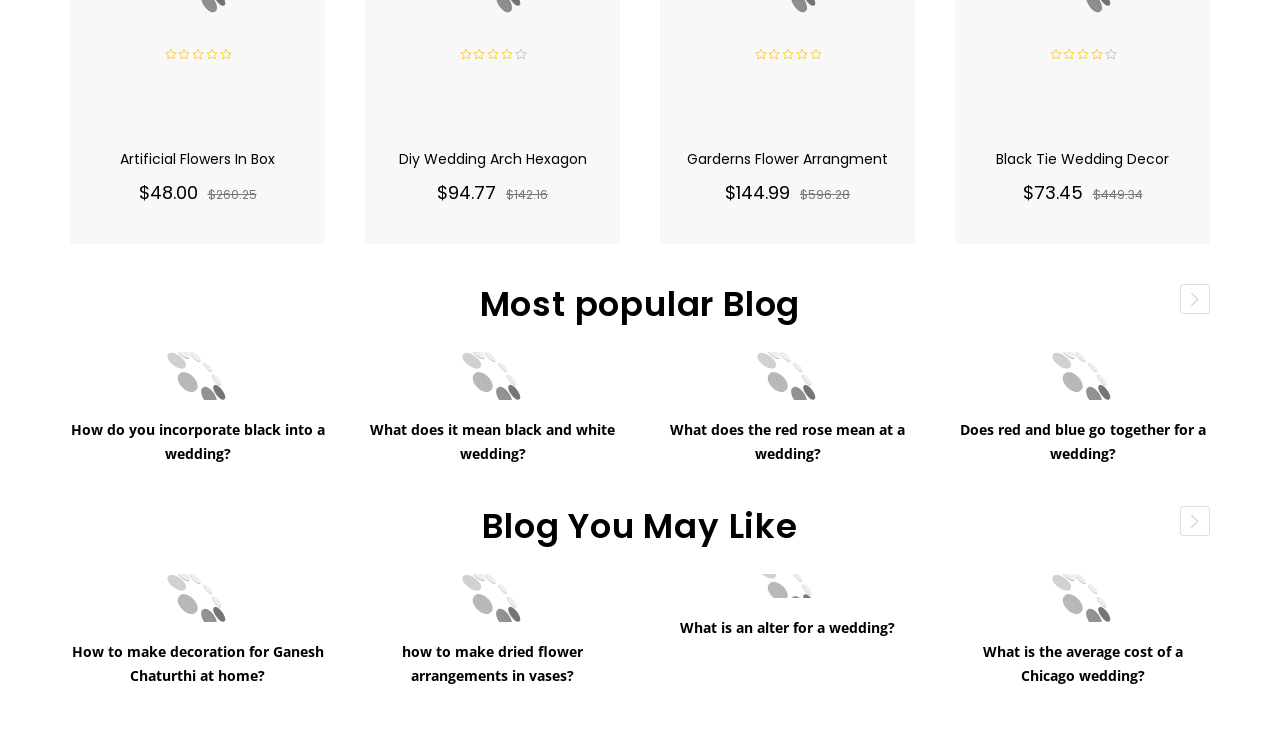Give the bounding box coordinates for the element described as: "Diy Wedding Arch Hexagon".

[0.311, 0.2, 0.458, 0.227]